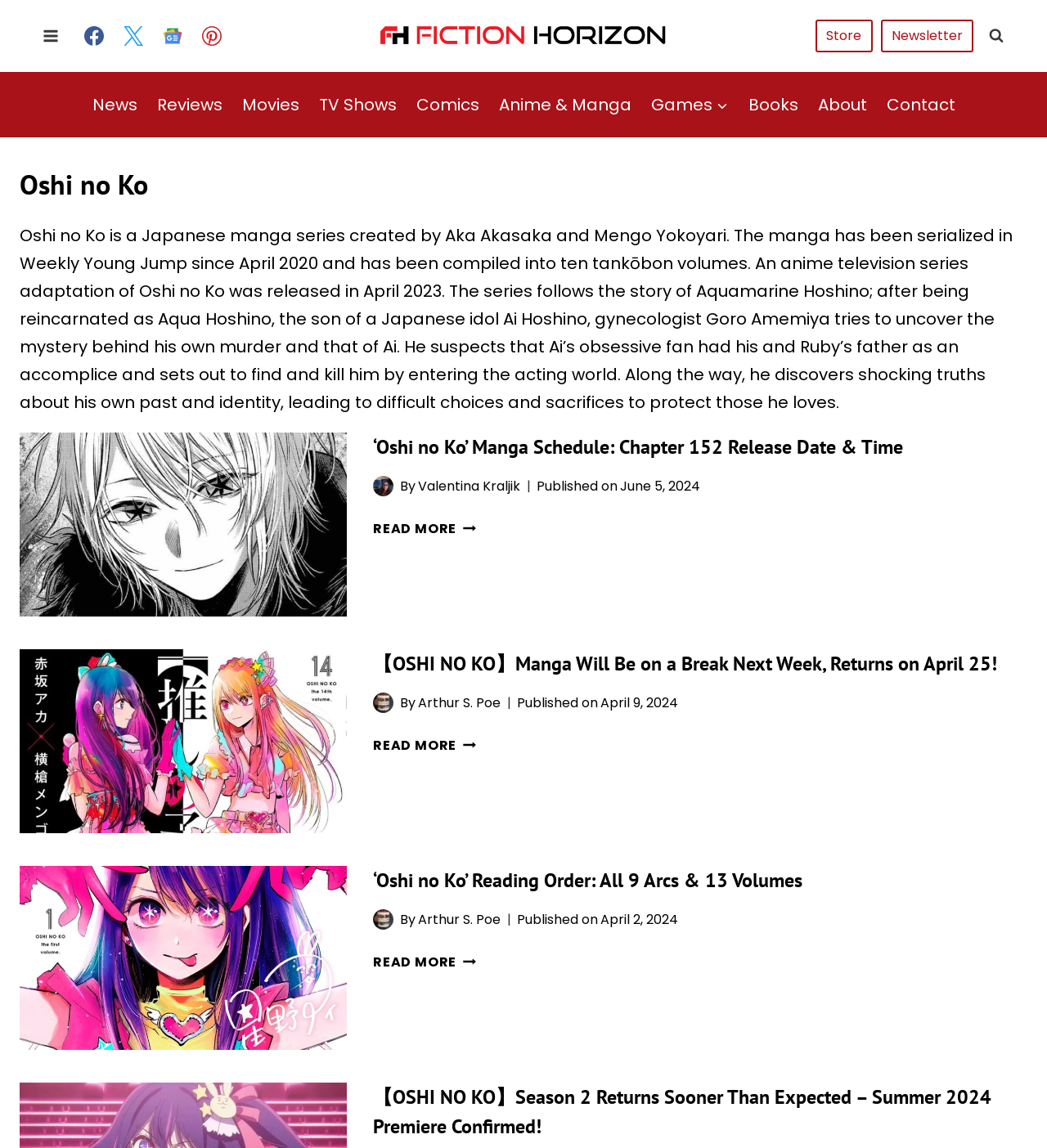Examine the image and give a thorough answer to the following question:
How many tankōbon volumes are there?

According to the description, 'The manga has been compiled into ten tankōbon volumes.'